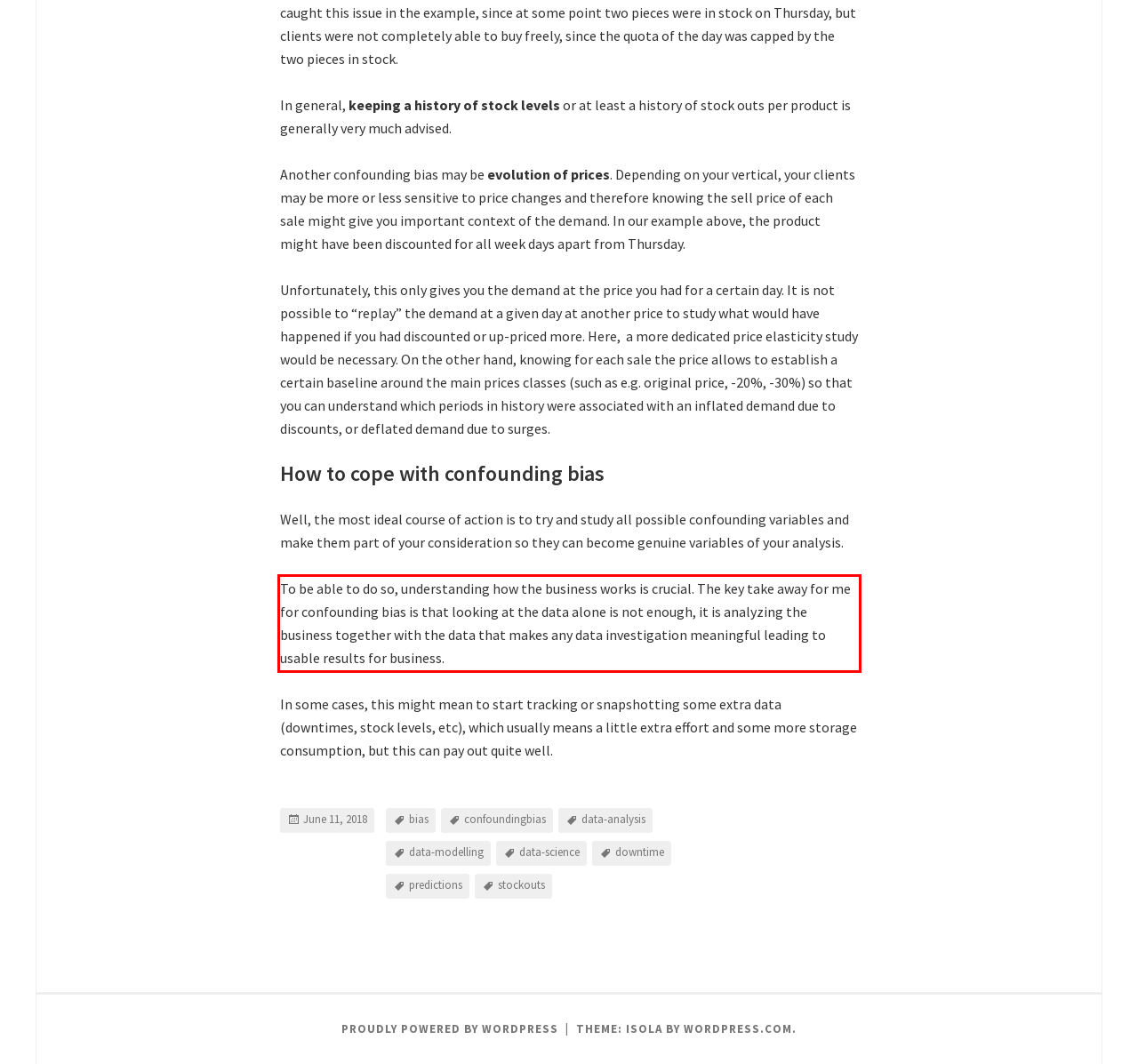You are provided with a screenshot of a webpage containing a red bounding box. Please extract the text enclosed by this red bounding box.

To be able to do so, understanding how the business works is crucial. The key take away for me for confounding bias is that looking at the data alone is not enough, it is analyzing the business together with the data that makes any data investigation meaningful leading to usable results for business.